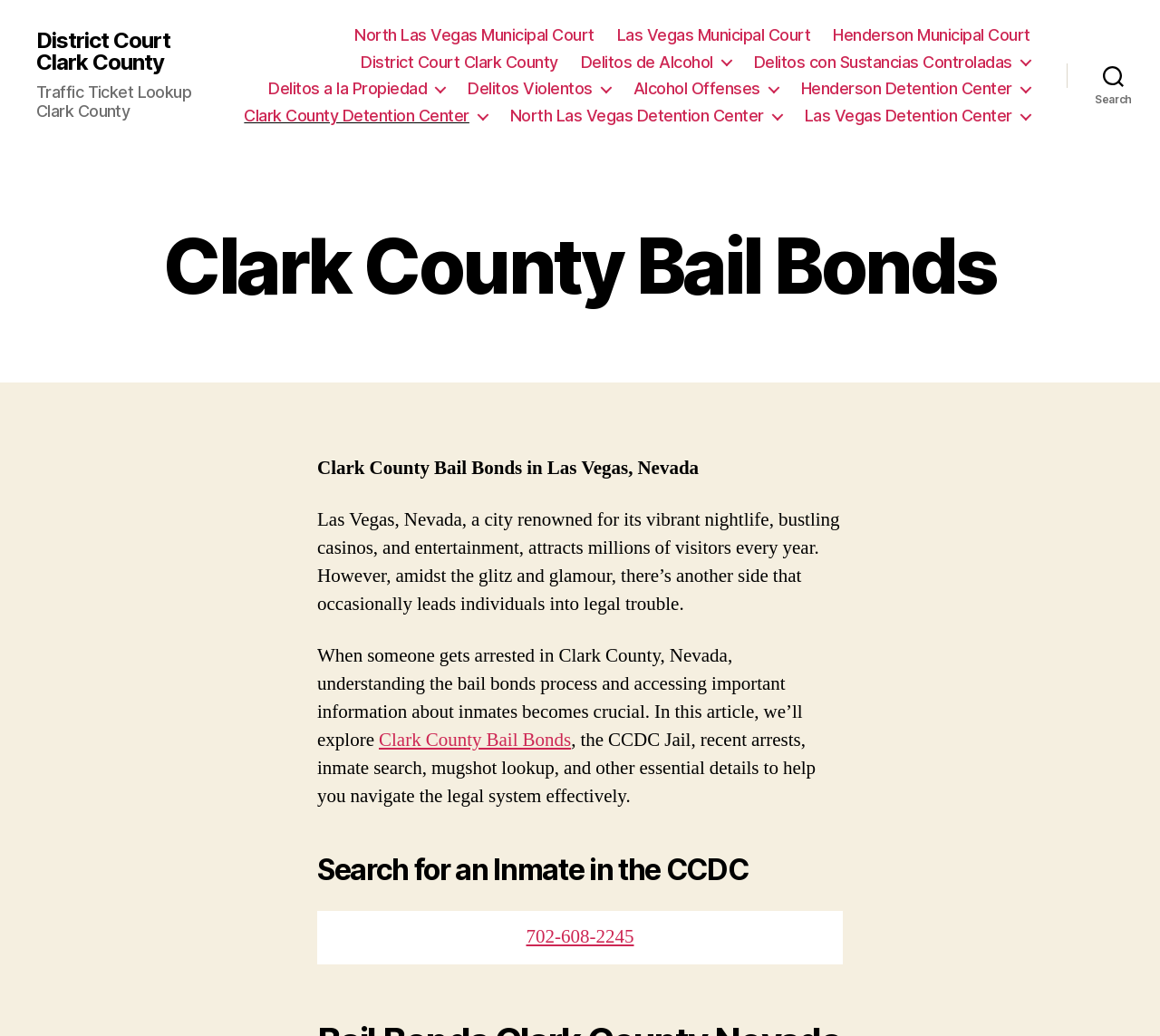Determine the bounding box coordinates of the clickable region to execute the instruction: "Call 702-608-2245". The coordinates should be four float numbers between 0 and 1, denoted as [left, top, right, bottom].

[0.454, 0.893, 0.546, 0.916]